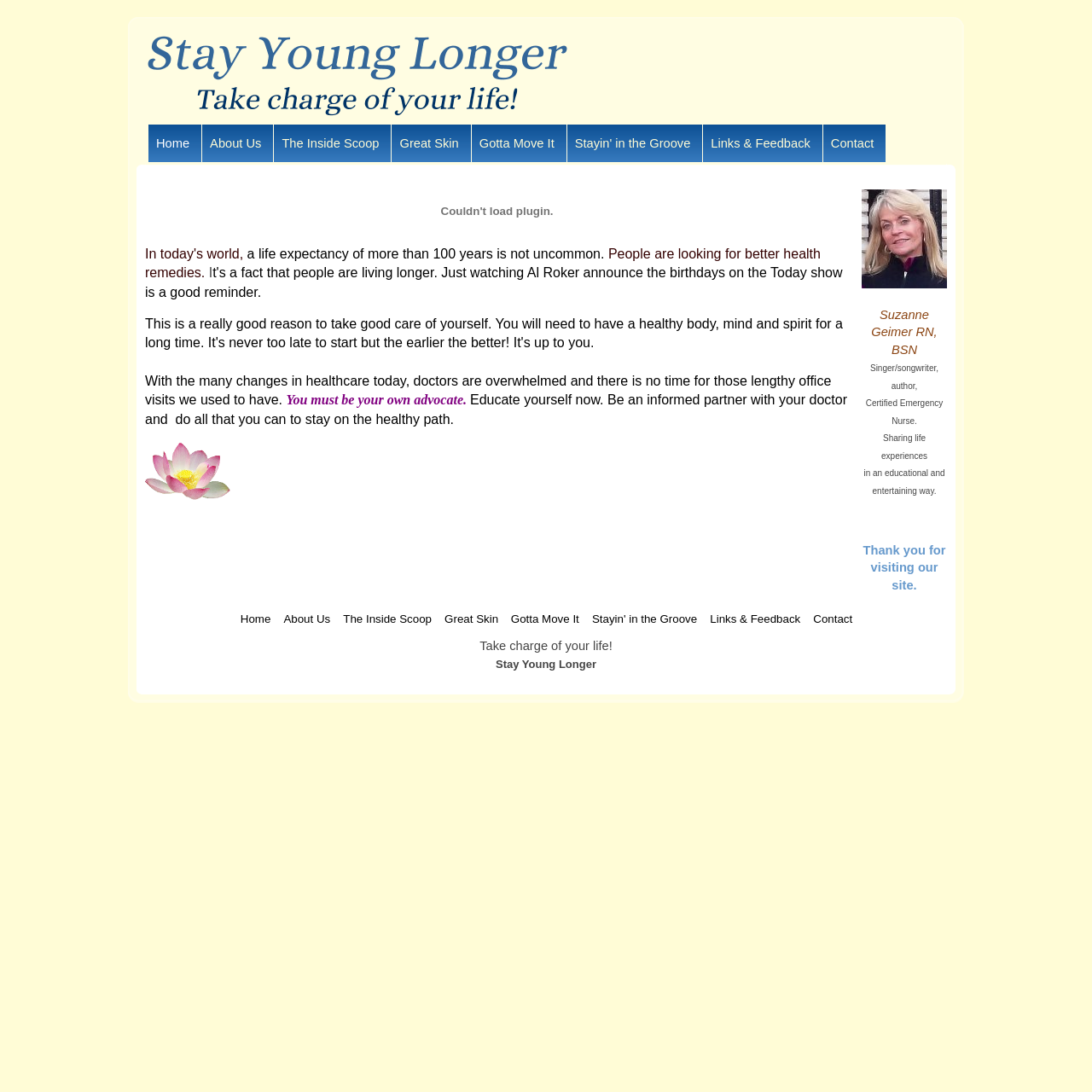Find and provide the bounding box coordinates for the UI element described with: "Mastervision".

None